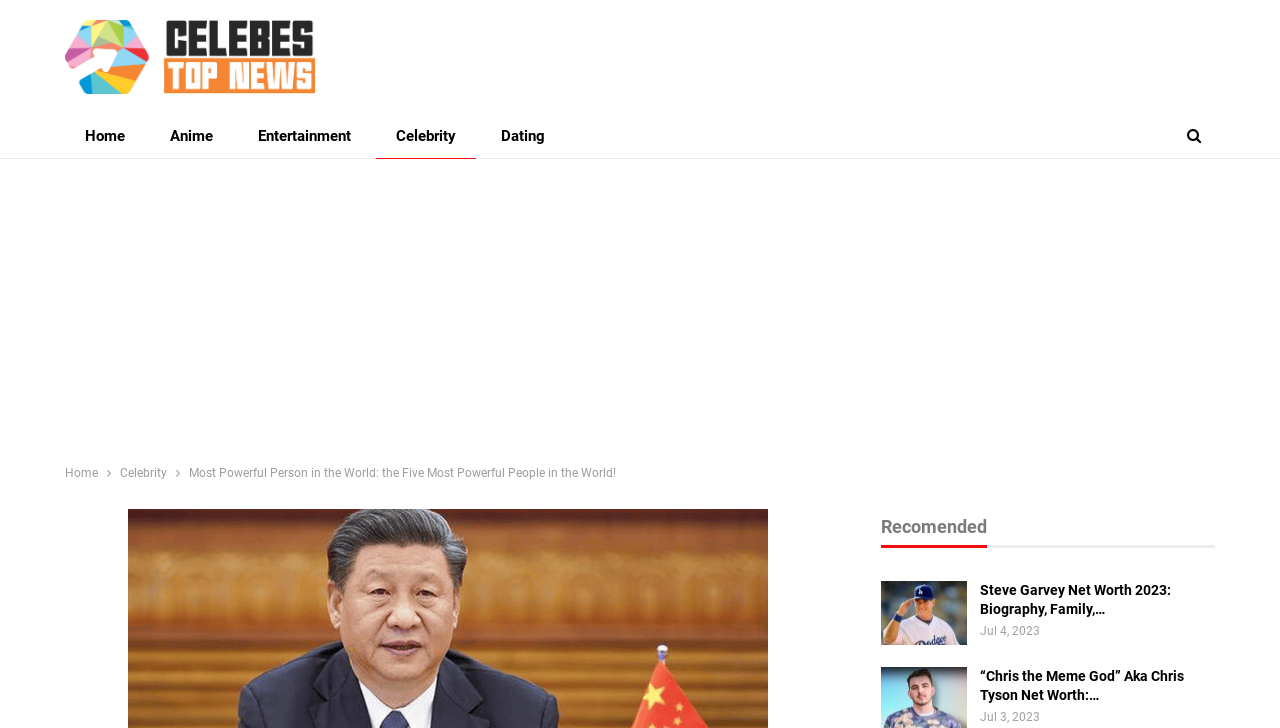What is the date of the second recommended article?
Provide a short answer using one word or a brief phrase based on the image.

Jul 4, 2023